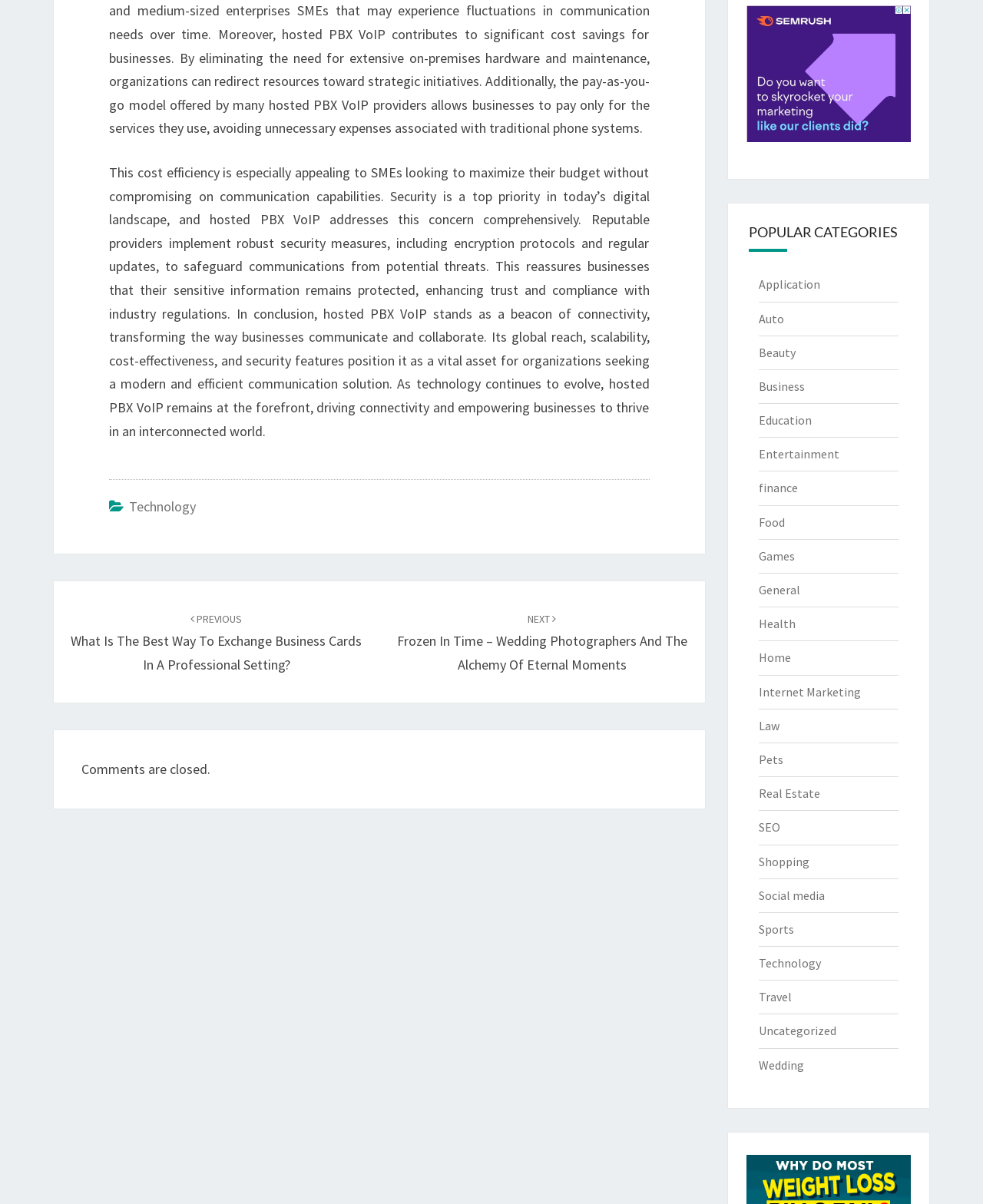What is the previous article about?
Please respond to the question with a detailed and thorough explanation.

The previous article can be determined by reading the link element with ID 261, which has the text ' PREVIOUS What Is The Best Way To Exchange Business Cards In A Professional Setting?'.